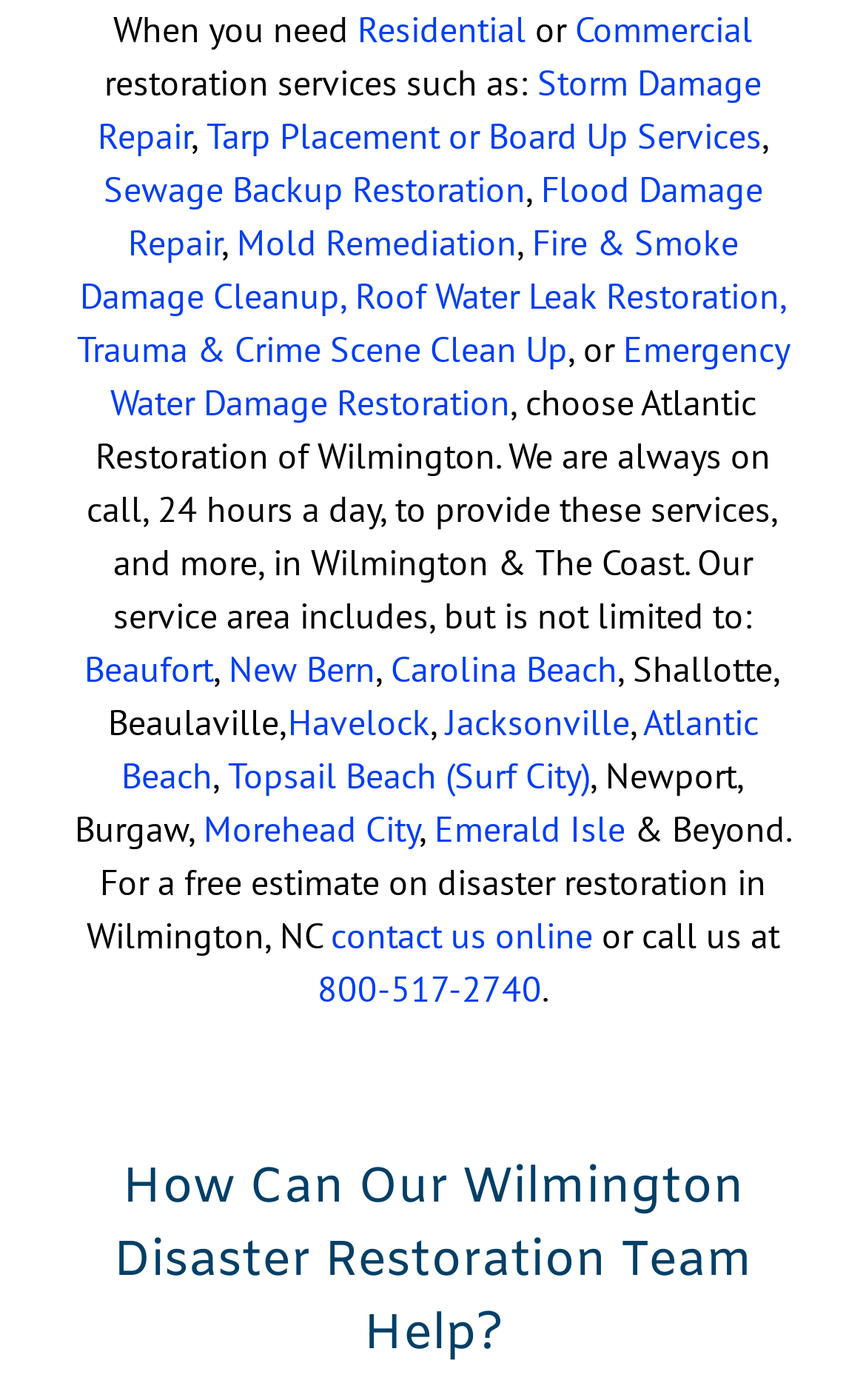What is the phone number to contact Atlantic Restoration of Wilmington?
Give a single word or phrase answer based on the content of the image.

800-517-2740